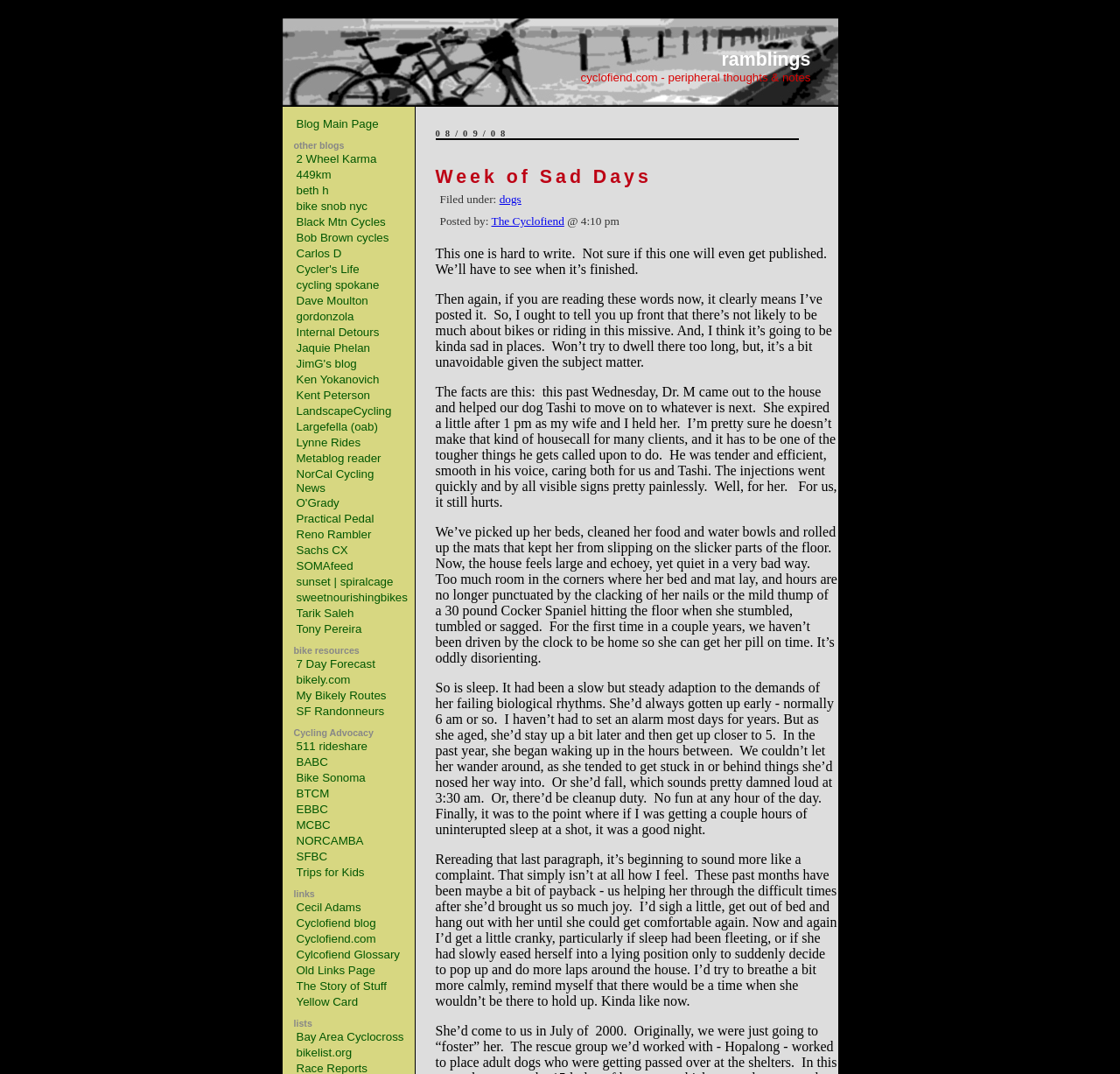Answer the question below using just one word or a short phrase: 
How many links are there in the 'other blogs' section?

23